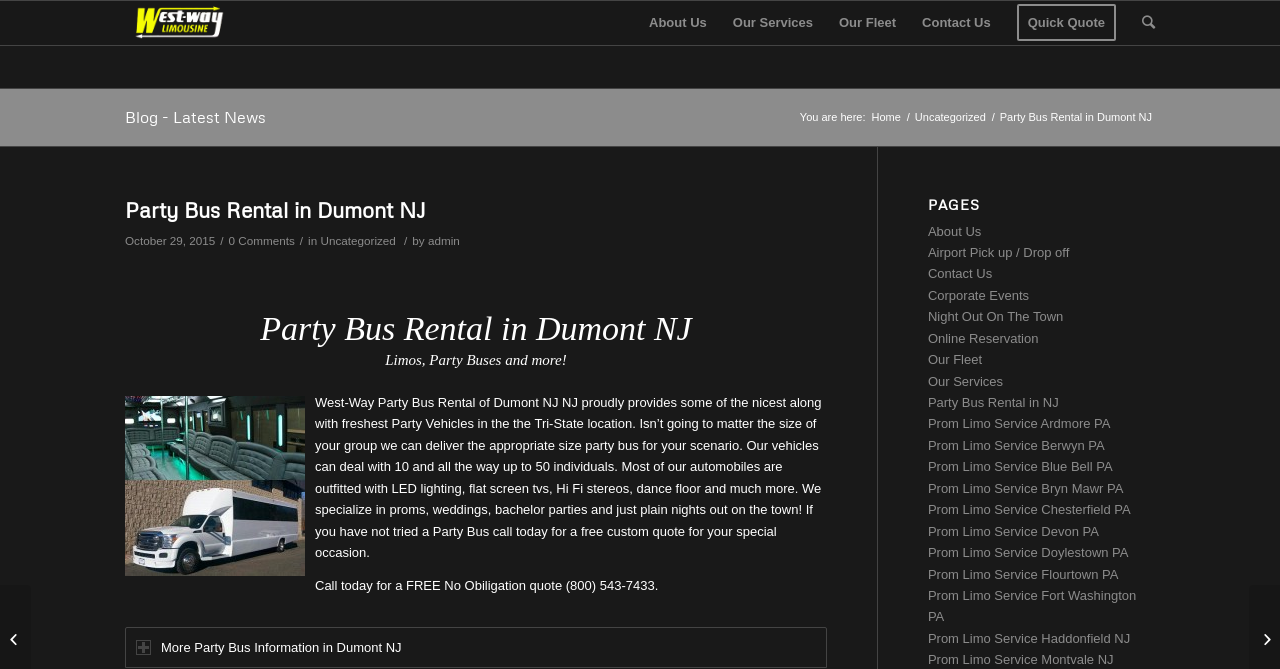Determine the bounding box coordinates of the clickable region to follow the instruction: "Click on 'About Us'".

[0.497, 0.001, 0.562, 0.067]